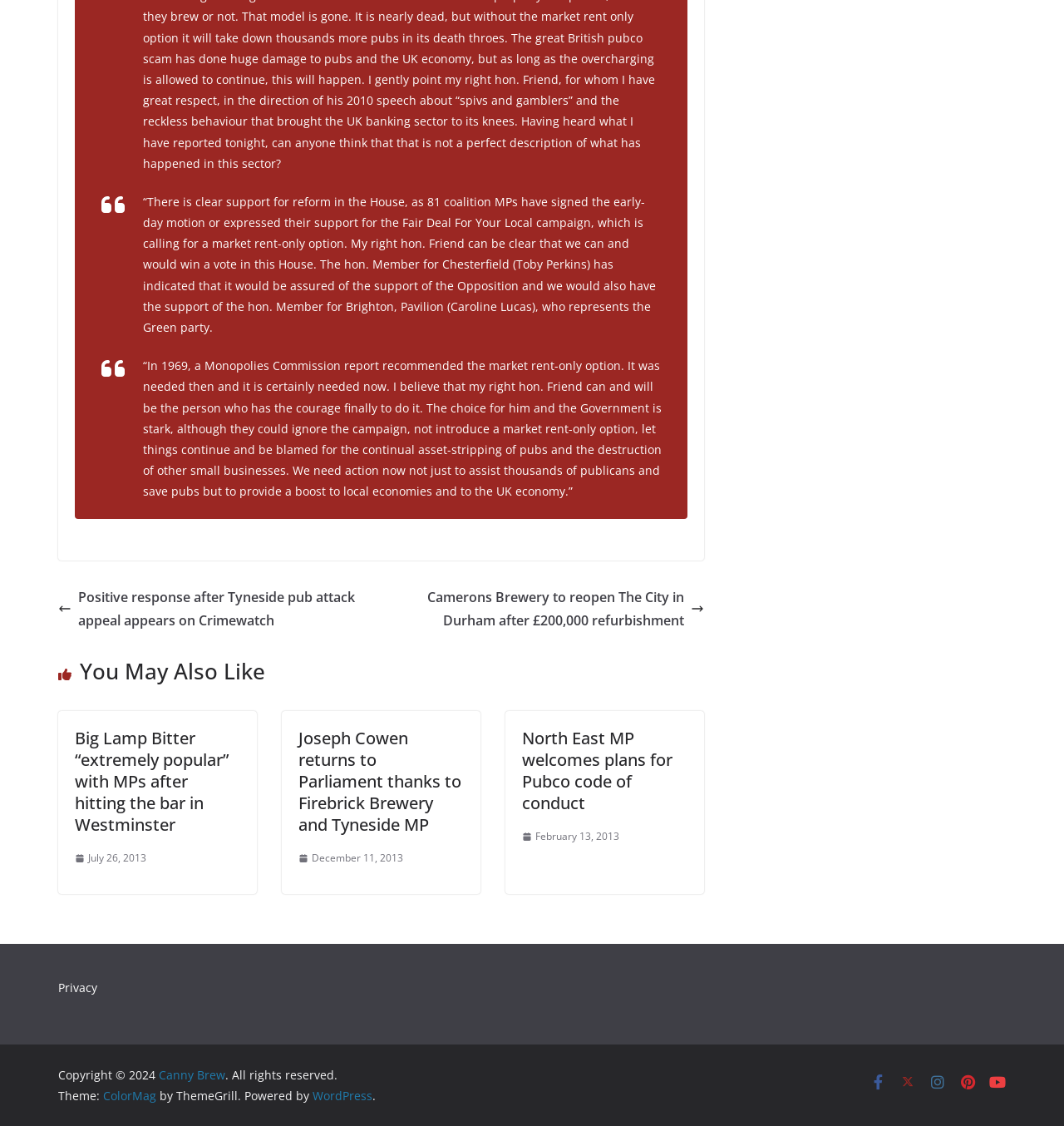Please determine the bounding box coordinates for the element that should be clicked to follow these instructions: "Click on 'Positive response after Tyneside pub attack appeal appears on Crimewatch'".

[0.055, 0.52, 0.35, 0.562]